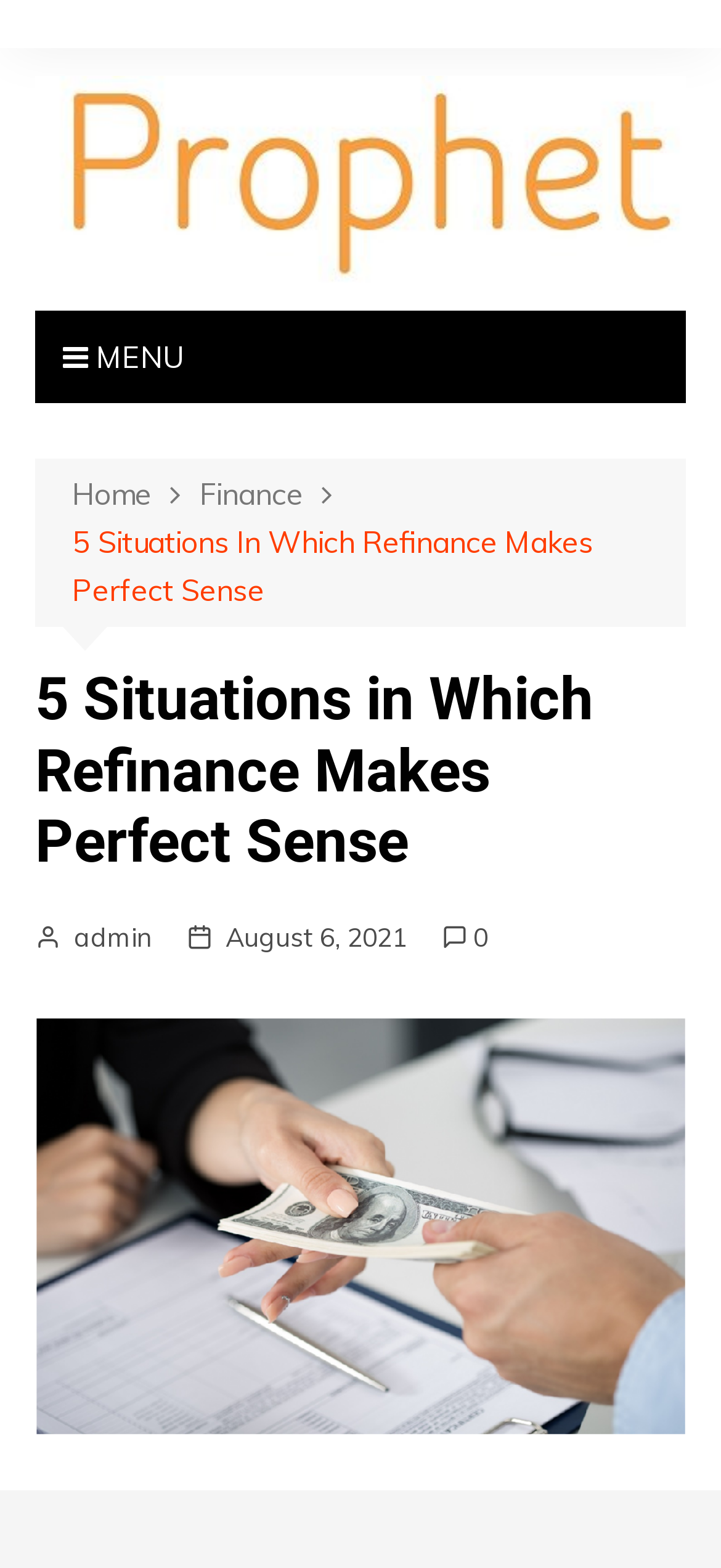Identify the first-level heading on the webpage and generate its text content.

5 Situations in Which Refinance Makes Perfect Sense